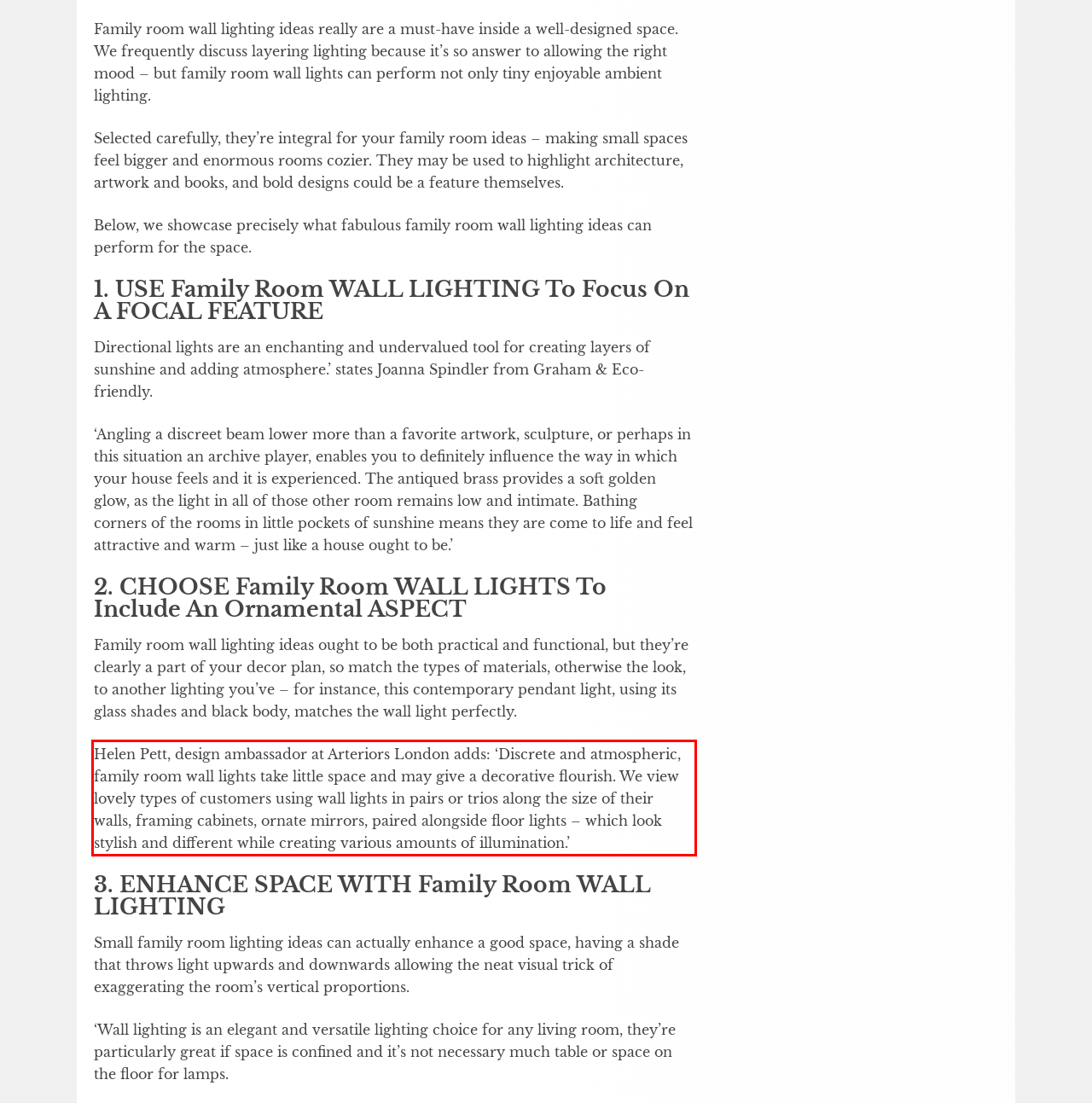Please take the screenshot of the webpage, find the red bounding box, and generate the text content that is within this red bounding box.

Helen Pett, design ambassador at Arteriors London adds: ‘Discrete and atmospheric, family room wall lights take little space and may give a decorative flourish. We view lovely types of customers using wall lights in pairs or trios along the size of their walls, framing cabinets, ornate mirrors, paired alongside floor lights – which look stylish and different while creating various amounts of illumination.’